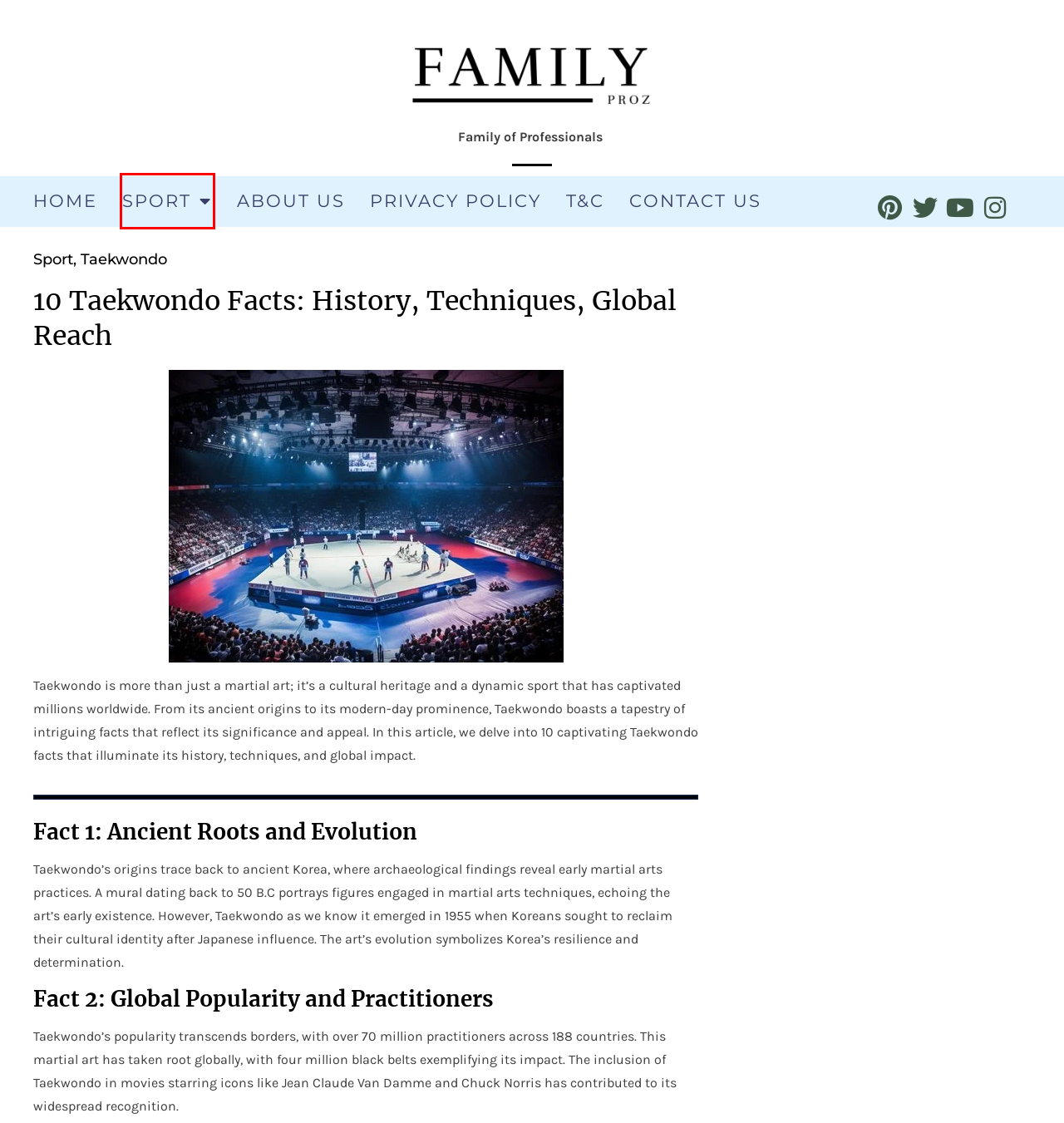Examine the screenshot of a webpage with a red bounding box around a UI element. Select the most accurate webpage description that corresponds to the new page after clicking the highlighted element. Here are the choices:
A. Judo vs Hapkido - FamilyProz
B. Sport - FamilyProz
C. About Us - FamilyProz
D. T&C - FamilyProz
E. The 5 Tenets Of Taekwondo - FamilyProz
F. Contact Us - FamilyProz
G. Privacy Policy - FamilyProz
H. Home - FamilyProz

B